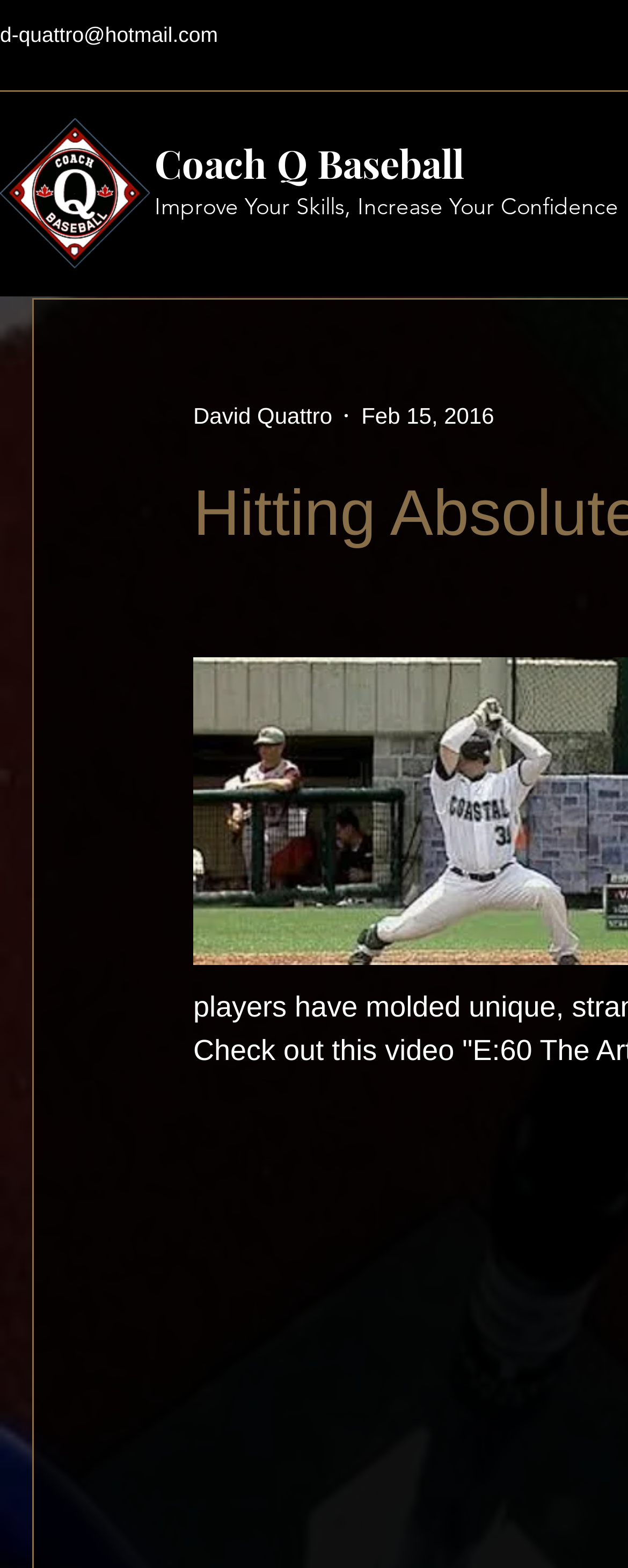Respond to the question below with a single word or phrase:
What is the logo above the text 'Coach Q Baseball'?

COACH Q BASEBALL logo